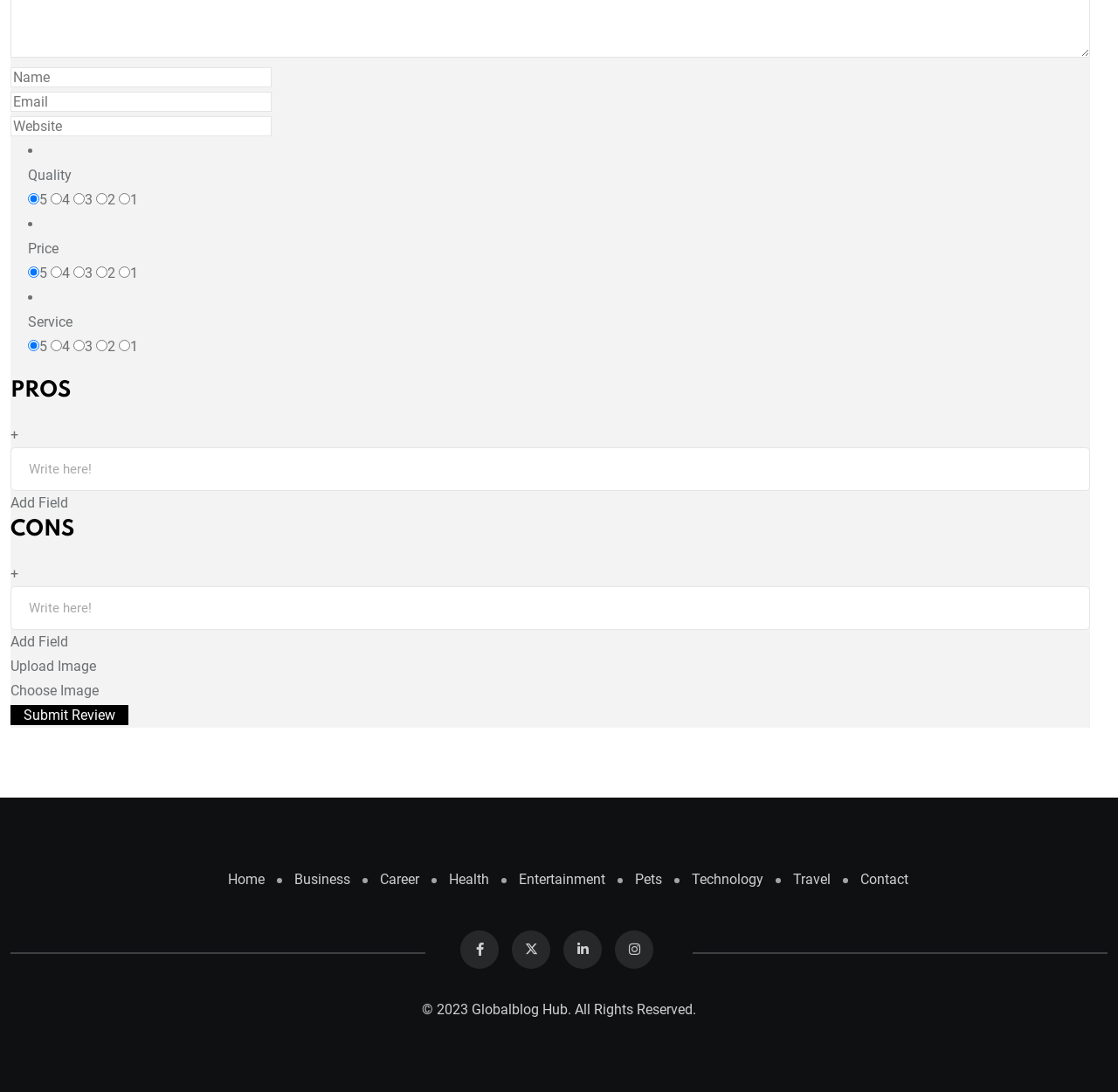Determine the bounding box coordinates (top-left x, top-left y, bottom-right x, bottom-right y) of the UI element described in the following text: name="submit" value="Submit Review"

[0.009, 0.646, 0.115, 0.664]